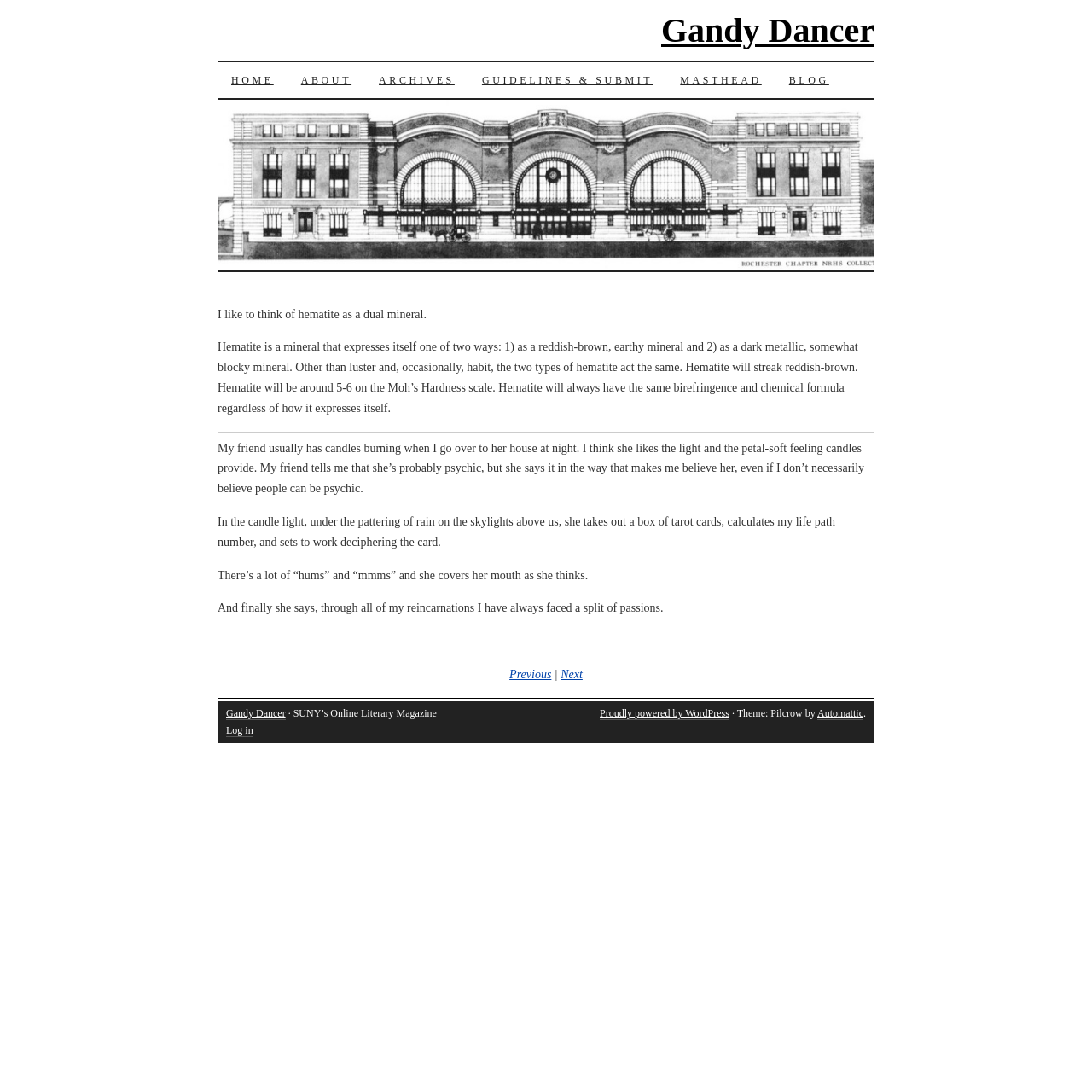Specify the bounding box coordinates of the element's area that should be clicked to execute the given instruction: "view previous article". The coordinates should be four float numbers between 0 and 1, i.e., [left, top, right, bottom].

[0.466, 0.612, 0.505, 0.623]